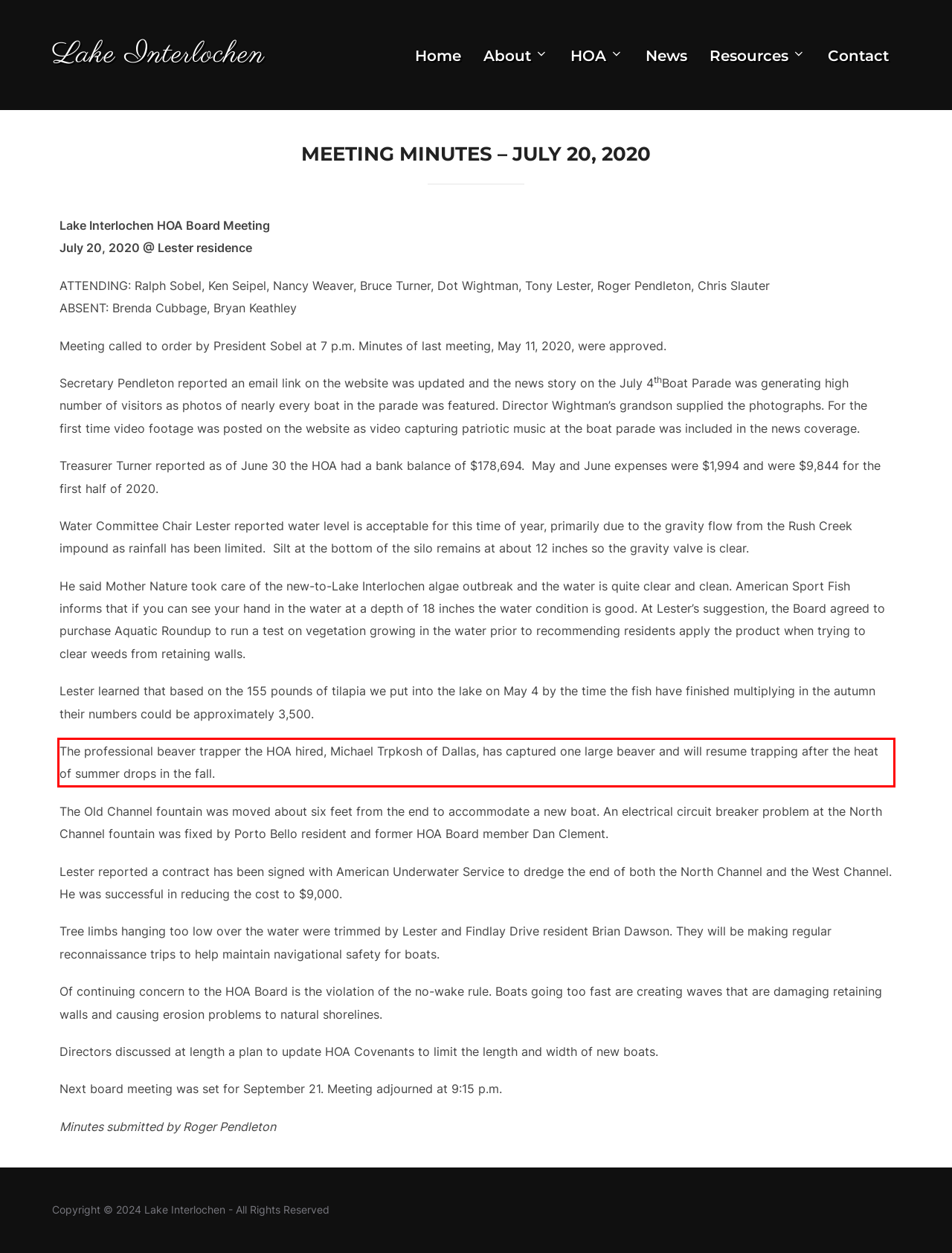Please analyze the screenshot of a webpage and extract the text content within the red bounding box using OCR.

The professional beaver trapper the HOA hired, Michael Trpkosh of Dallas, has captured one large beaver and will resume trapping after the heat of summer drops in the fall.